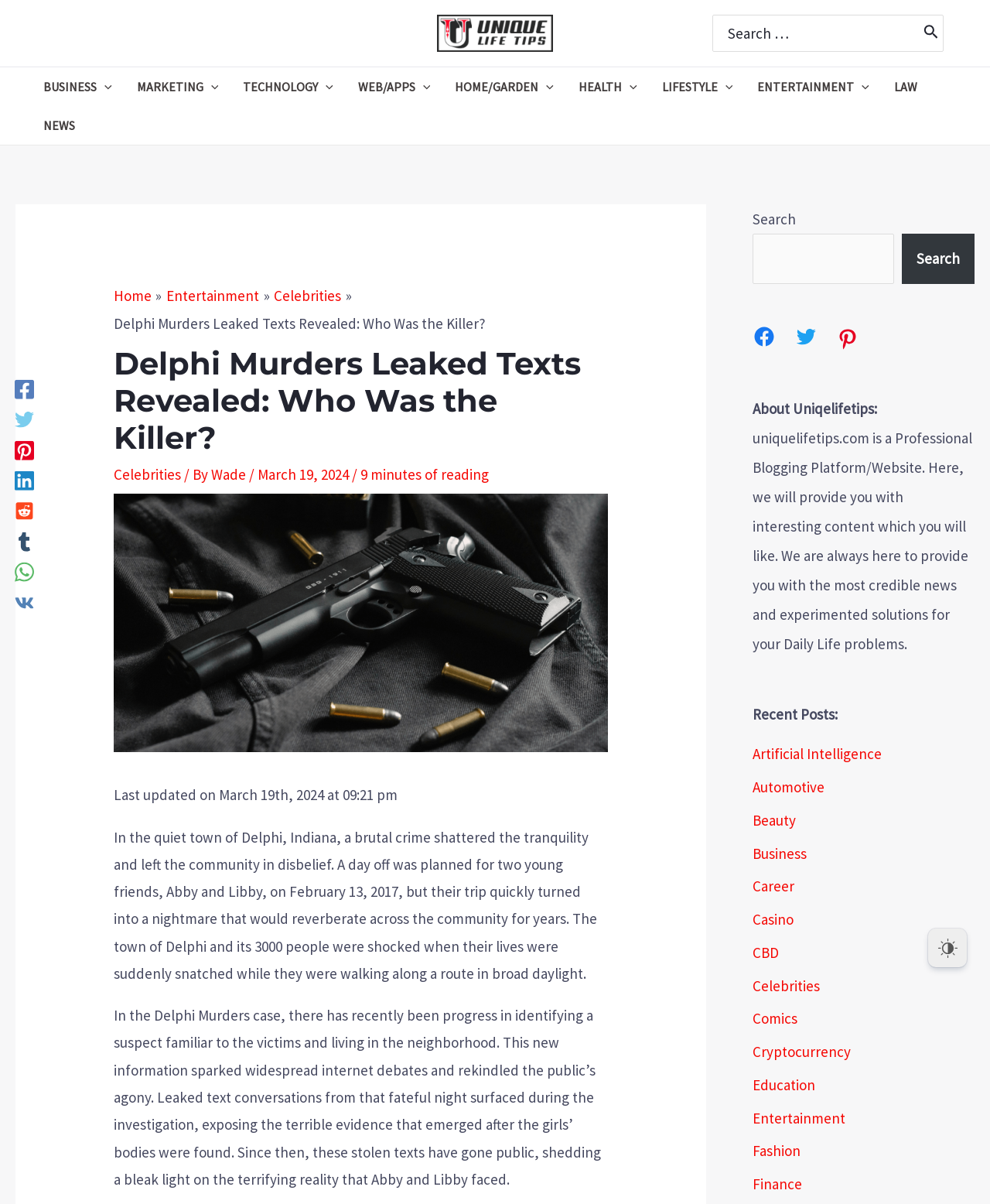Provide a thorough and detailed response to the question by examining the image: 
How many friends were planning a day off?

The answer can be inferred from the text 'A day off was planned for two young friends, Abby and Libby, on February 13, 2017...' which is located in the main content section of the webpage.